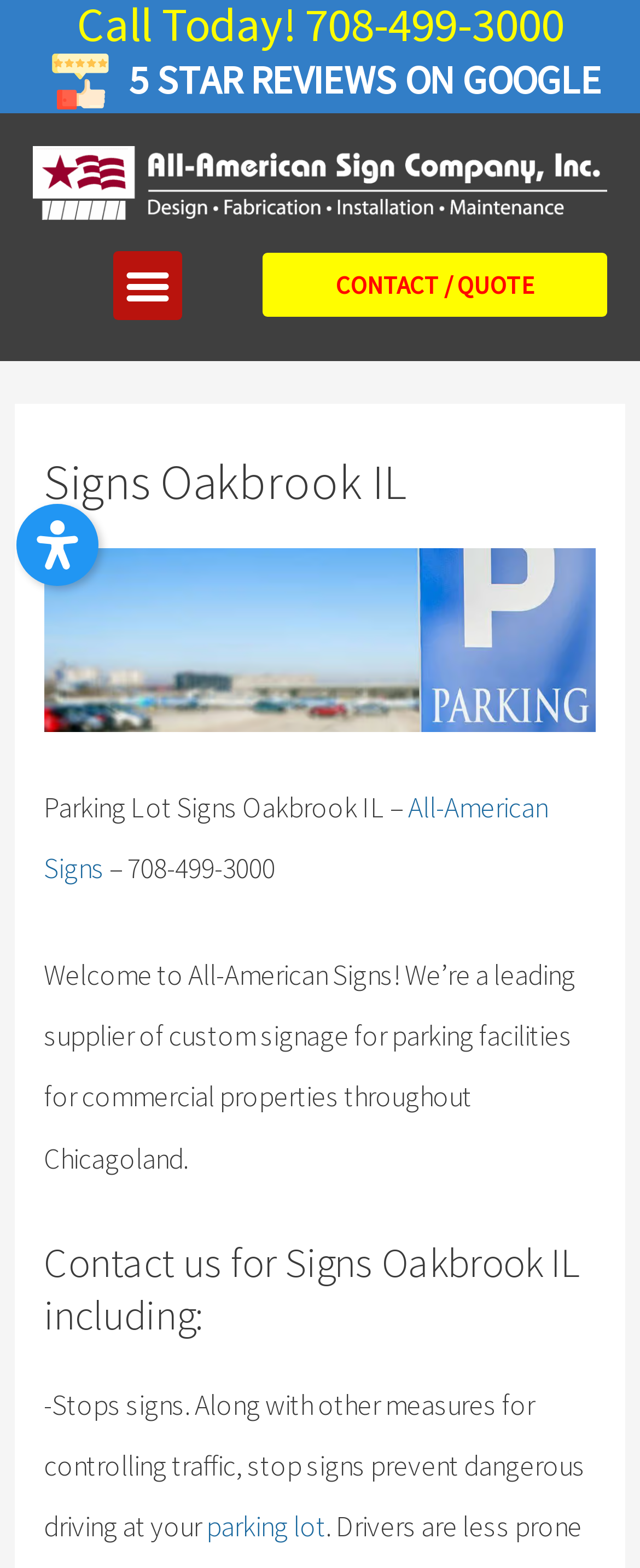Can you look at the image and give a comprehensive answer to the question:
What can you contact the company for?

I inferred this by looking at the link 'CONTACT / QUOTE' which suggests that you can contact the company for a quote.